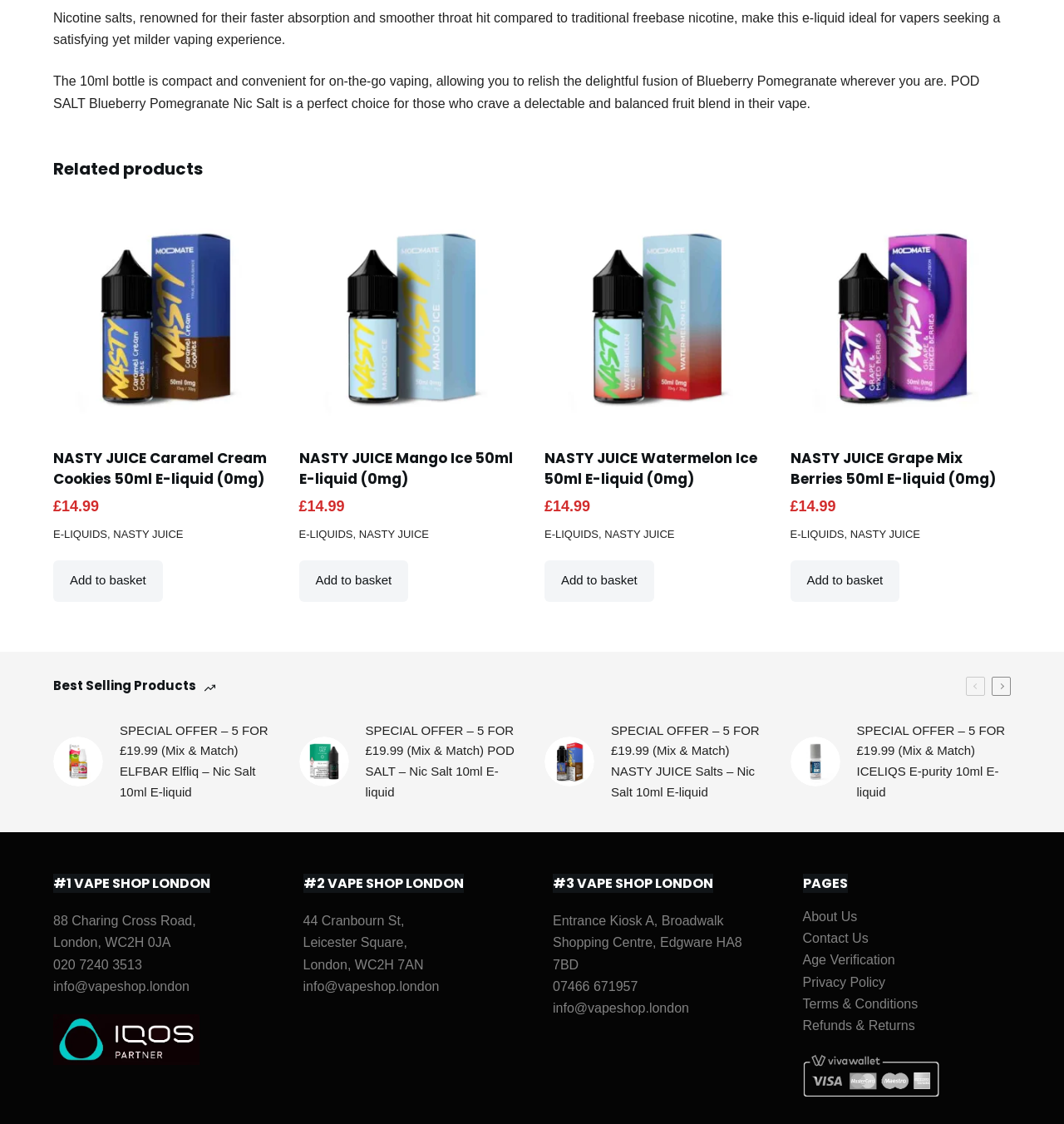Please identify the bounding box coordinates for the region that you need to click to follow this instruction: "Add 'NASTY JUICE Caramel Cream Cookies 50ml E-liquid (0mg)' to your basket".

[0.05, 0.498, 0.153, 0.535]